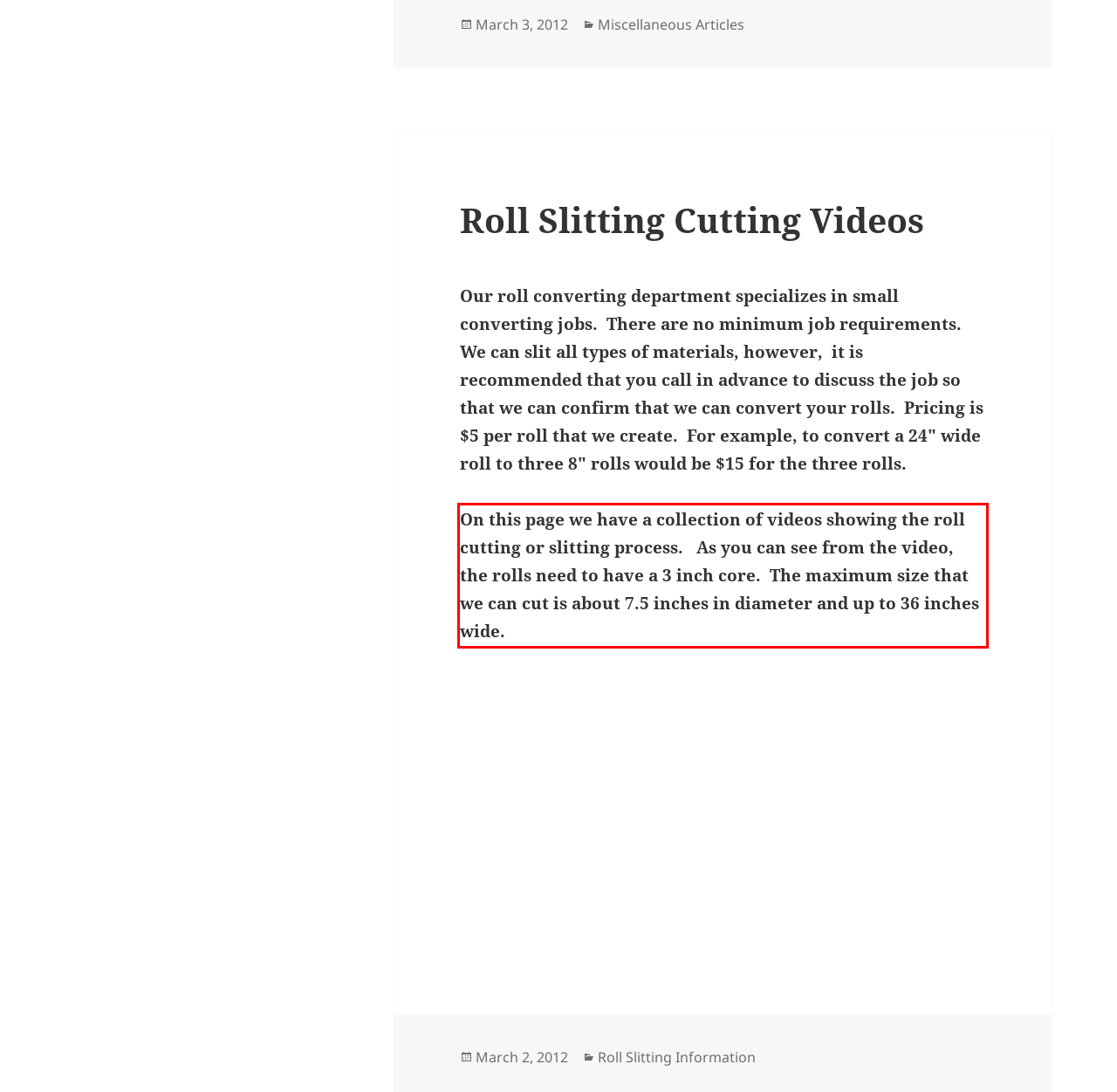You have a screenshot of a webpage, and there is a red bounding box around a UI element. Utilize OCR to extract the text within this red bounding box.

On this page we have a collection of videos showing the roll cutting or slitting process. As you can see from the video, the rolls need to have a 3 inch core. The maximum size that we can cut is about 7.5 inches in diameter and up to 36 inches wide.